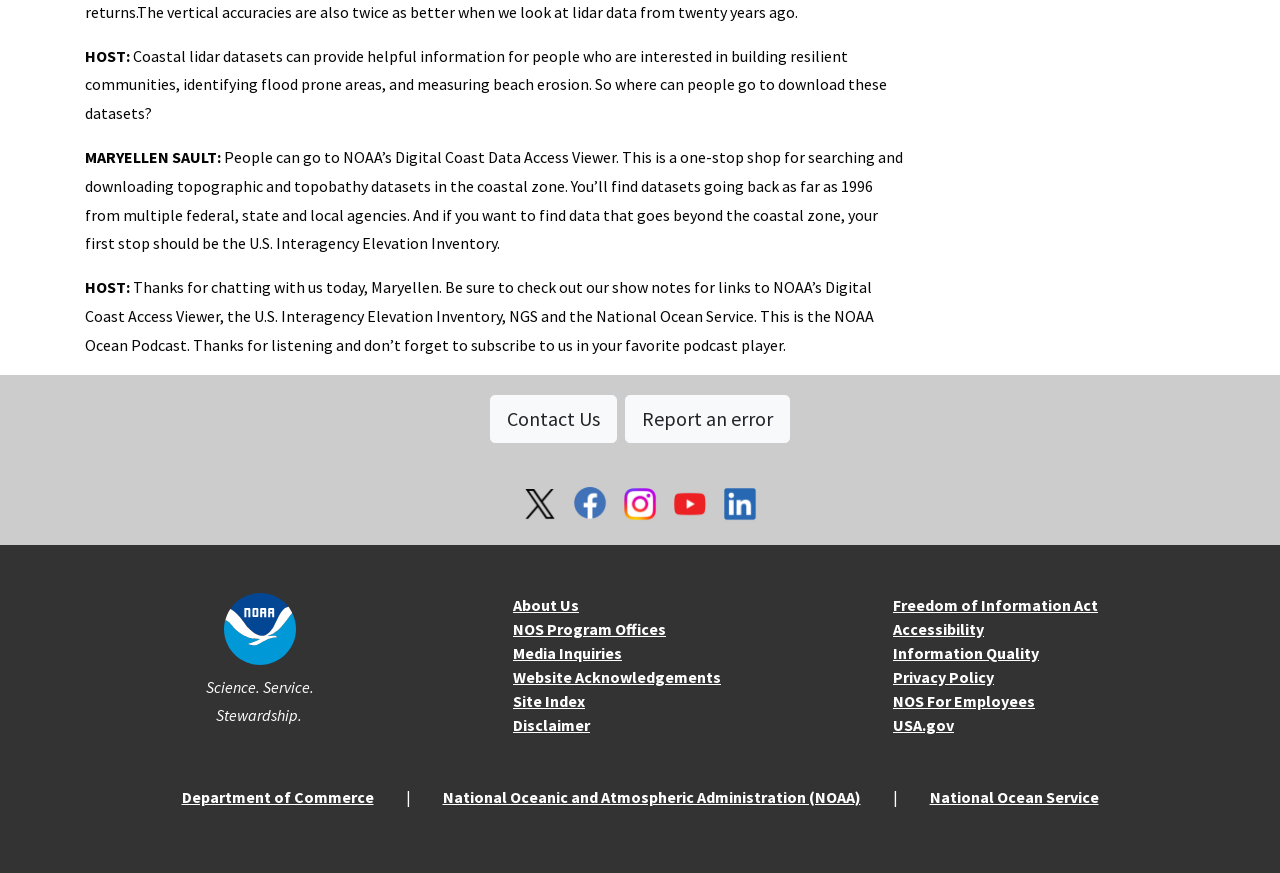What is the slogan of NOAA?
Look at the screenshot and respond with one word or a short phrase.

Science. Service. Stewardship.